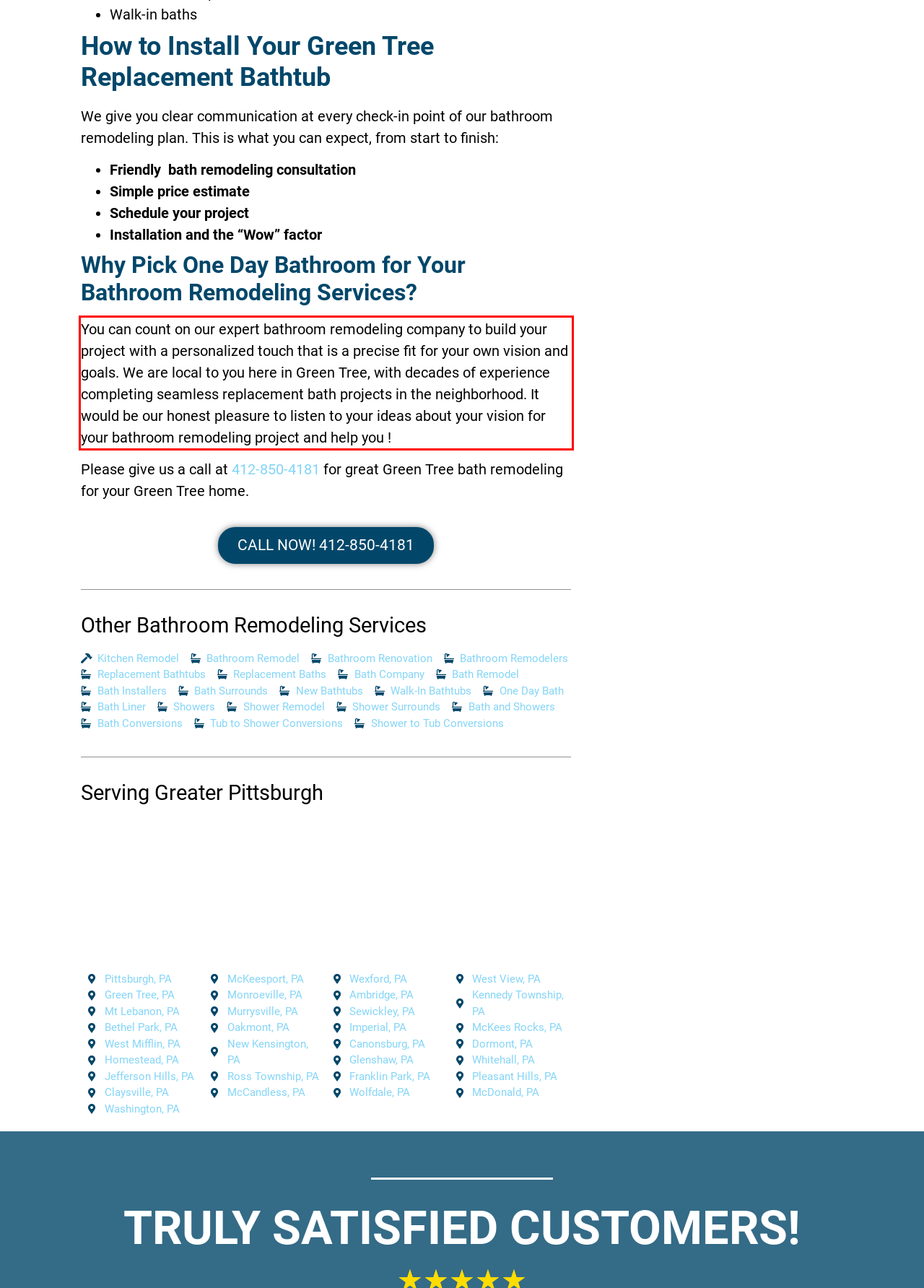Look at the screenshot of the webpage, locate the red rectangle bounding box, and generate the text content that it contains.

You can count on our expert bathroom remodeling company to build your project with a personalized touch that is a precise fit for your own vision and goals. We are local to you here in Green Tree, with decades of experience completing seamless replacement bath projects in the neighborhood. It would be our honest pleasure to listen to your ideas about your vision for your bathroom remodeling project and help you !